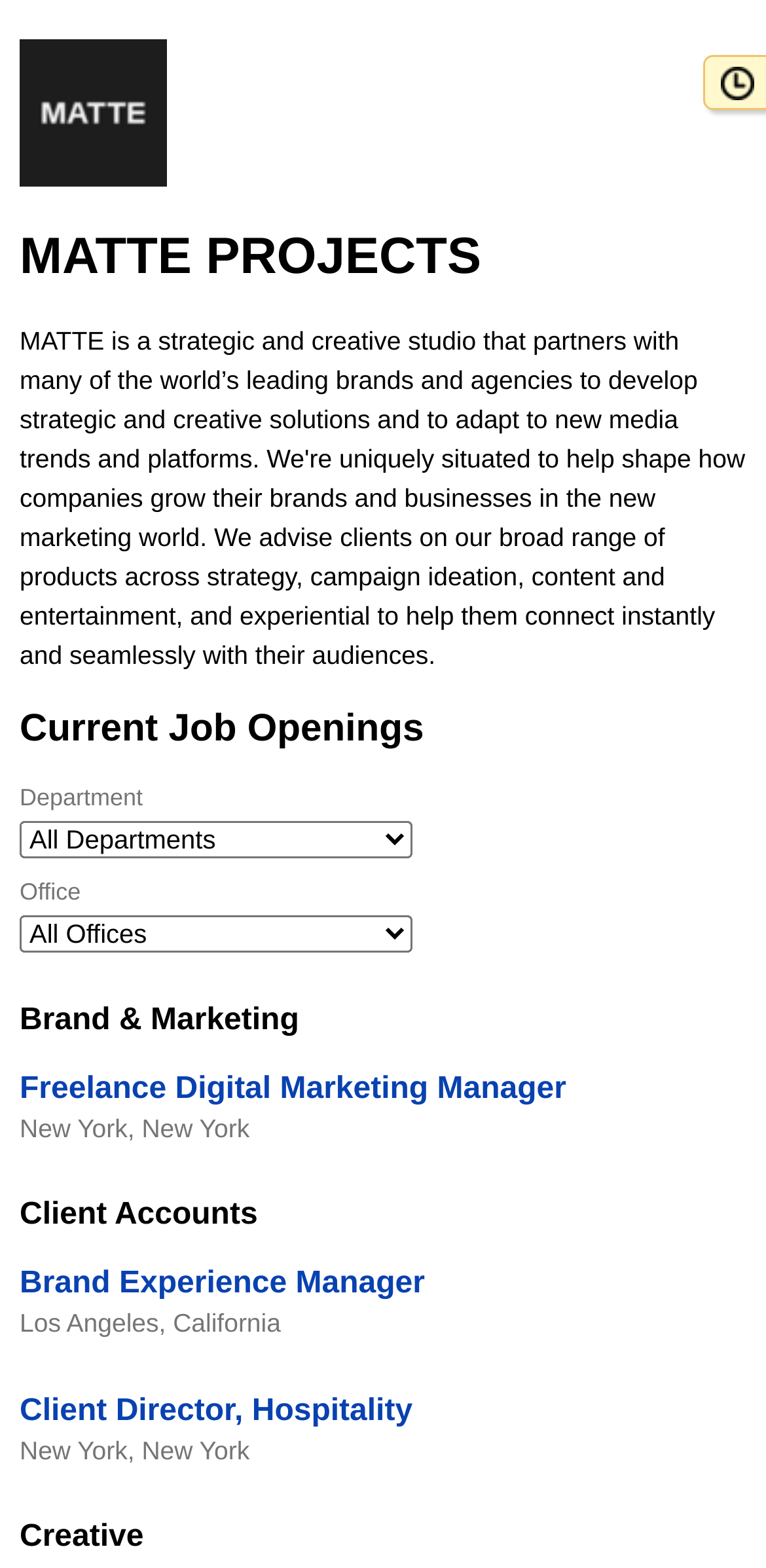Please reply to the following question with a single word or a short phrase:
What is the second dropdown menu for?

Office